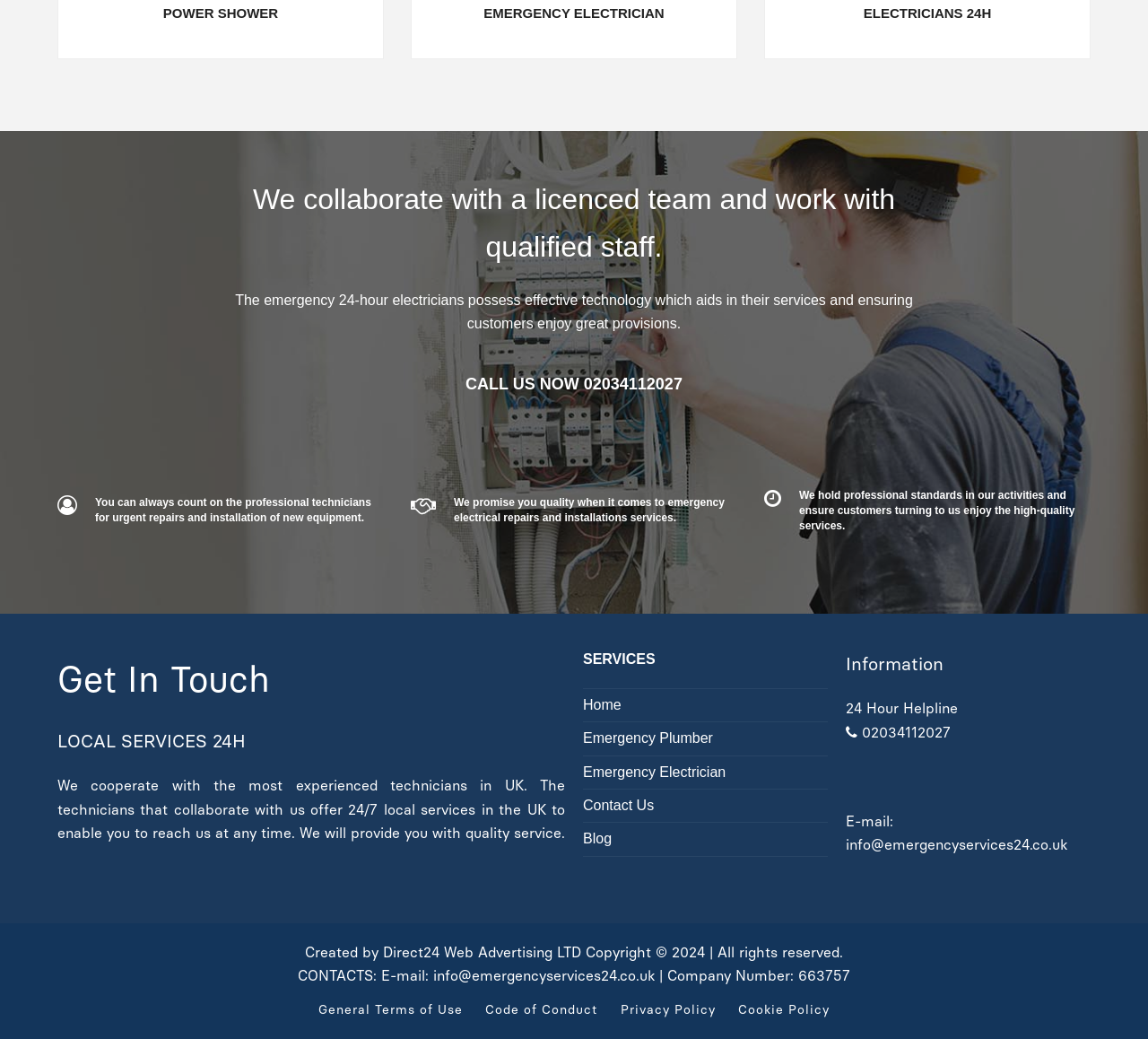Answer the question with a brief word or phrase:
What is the company's phone number?

02034112027